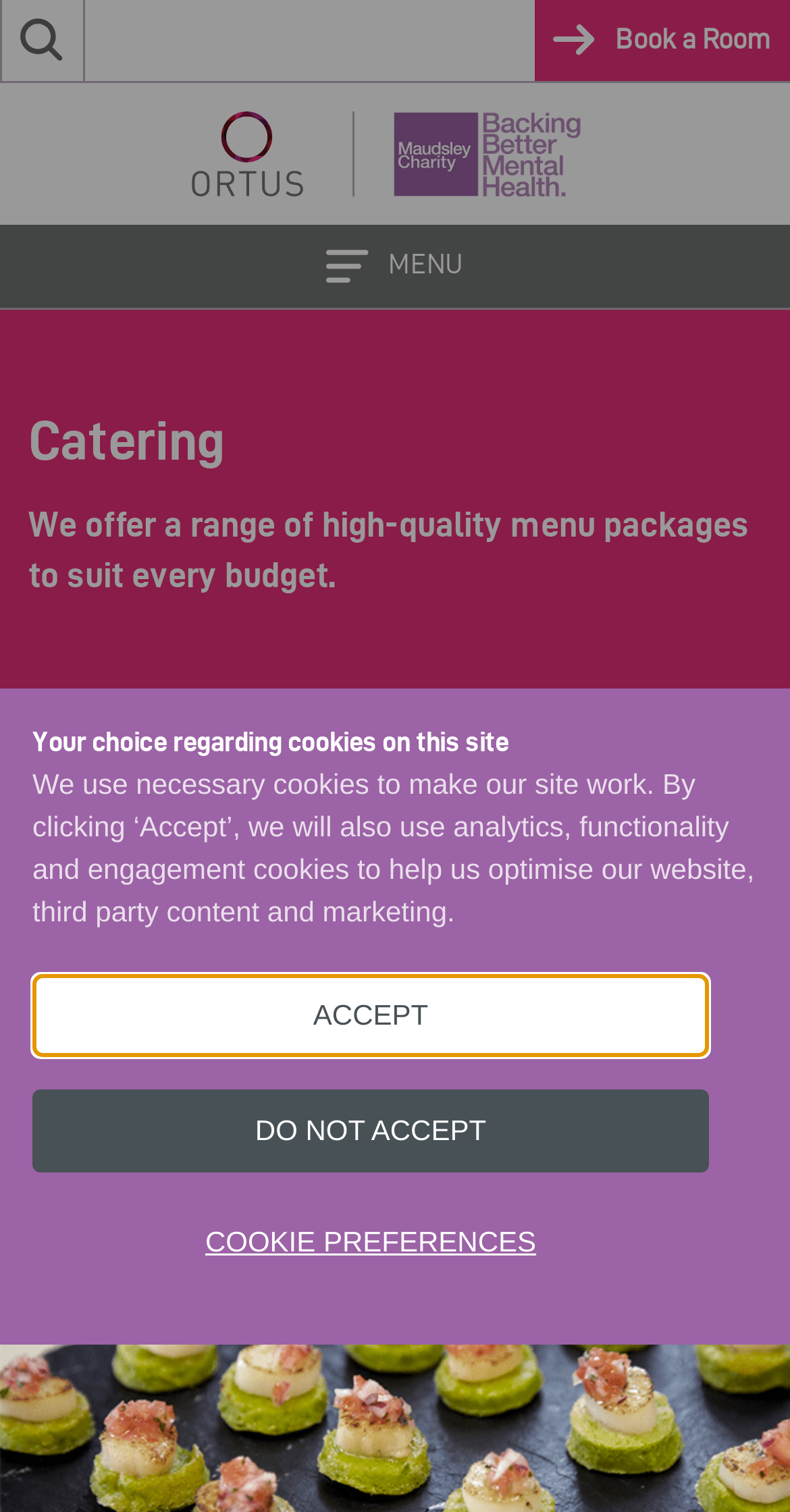What is the relationship between Ortus and Maudsley Charity?
Using the image, provide a detailed and thorough answer to the question.

According to the webpage, Ortus is managed by Vacherin Ltd, which is acting on behalf of Maudsley Charity. This implies a partnership or management relationship between the two entities, with Vacherin Ltd responsible for managing Ortus on behalf of the charity.